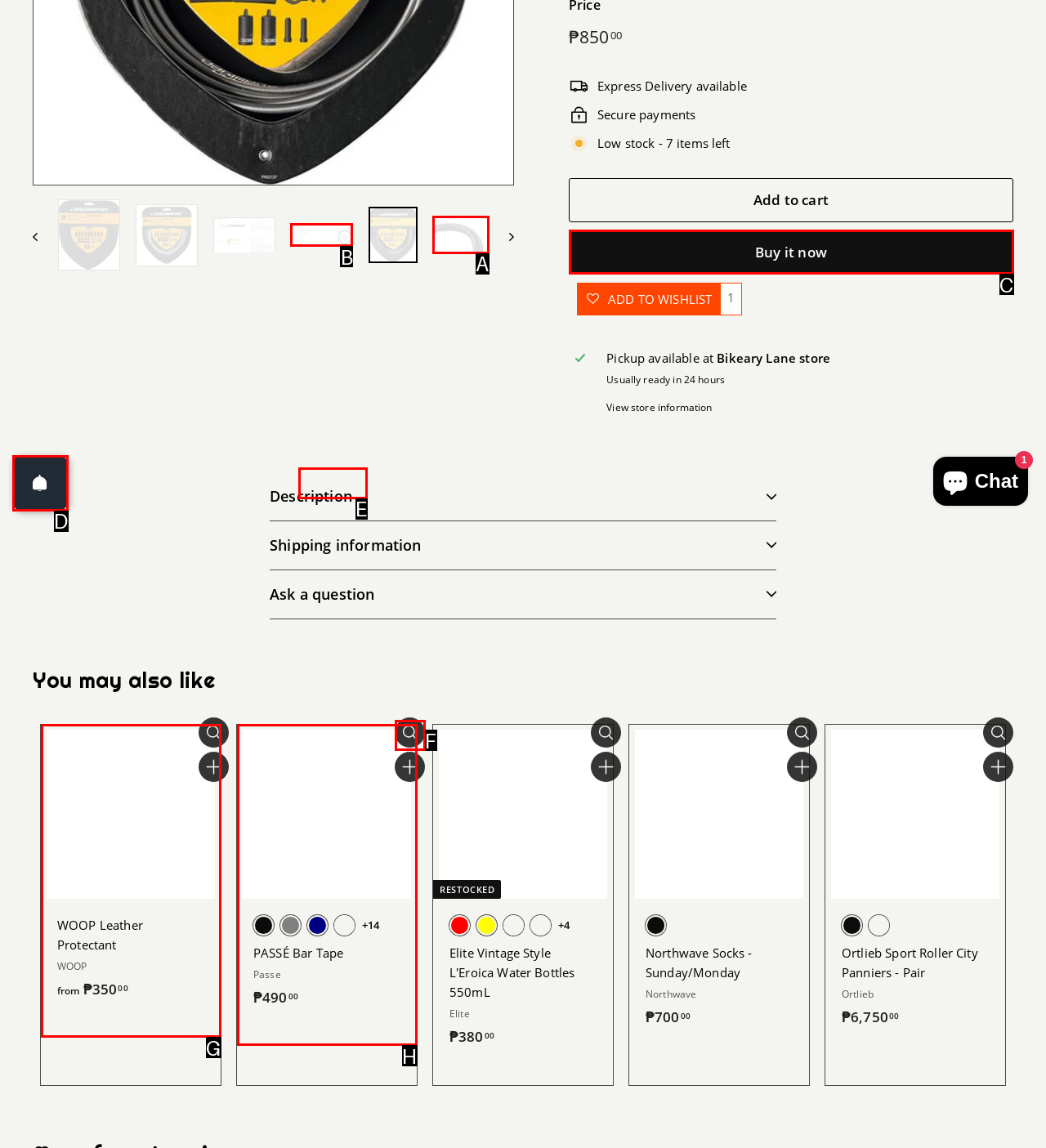With the description: aria-label="Close", find the option that corresponds most closely and answer with its letter directly.

D